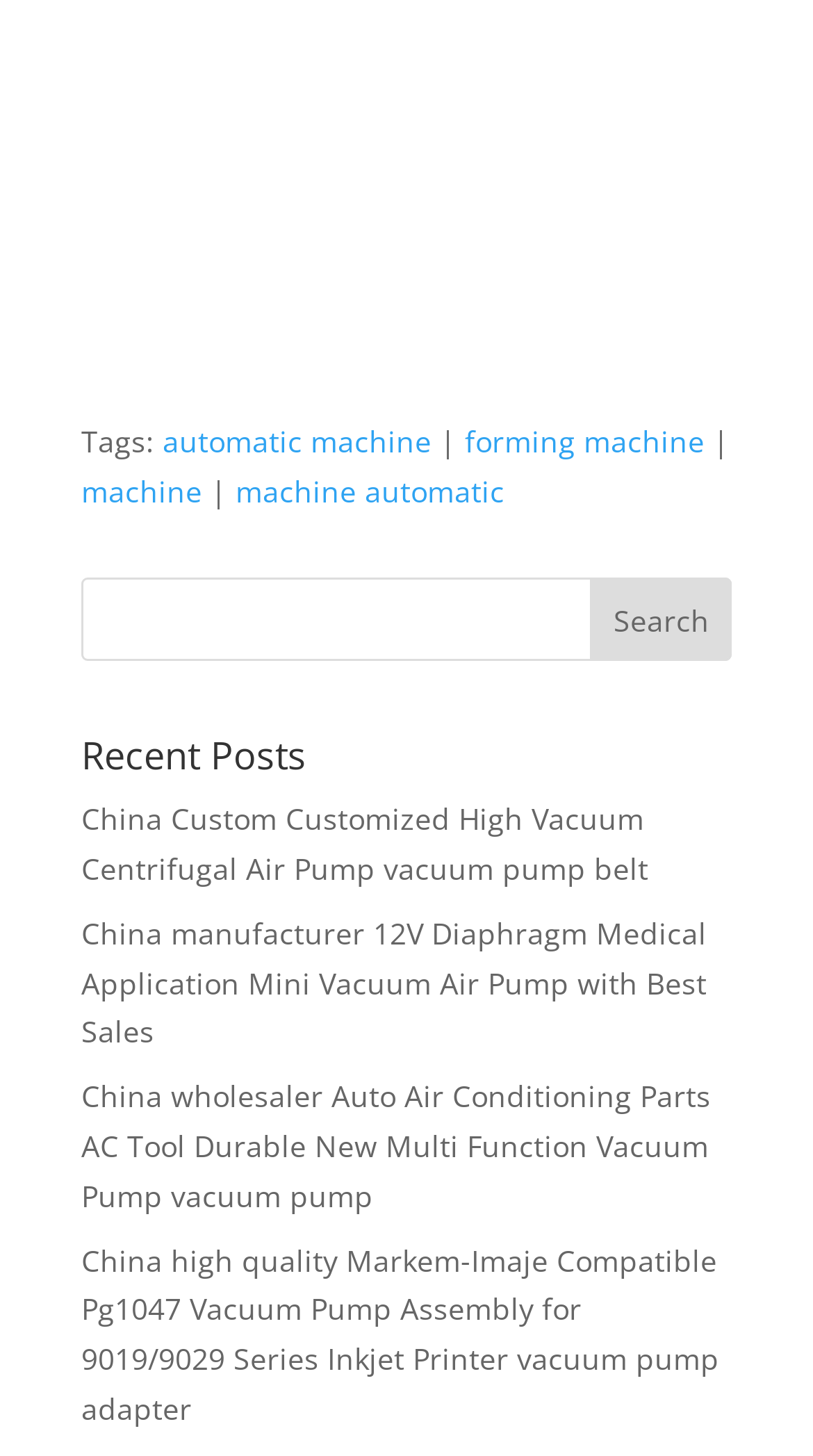Locate the bounding box coordinates of the element you need to click to accomplish the task described by this instruction: "Click on the link for China Custom Customized High Vacuum Centrifugal Air Pump vacuum pump belt".

[0.1, 0.549, 0.797, 0.61]